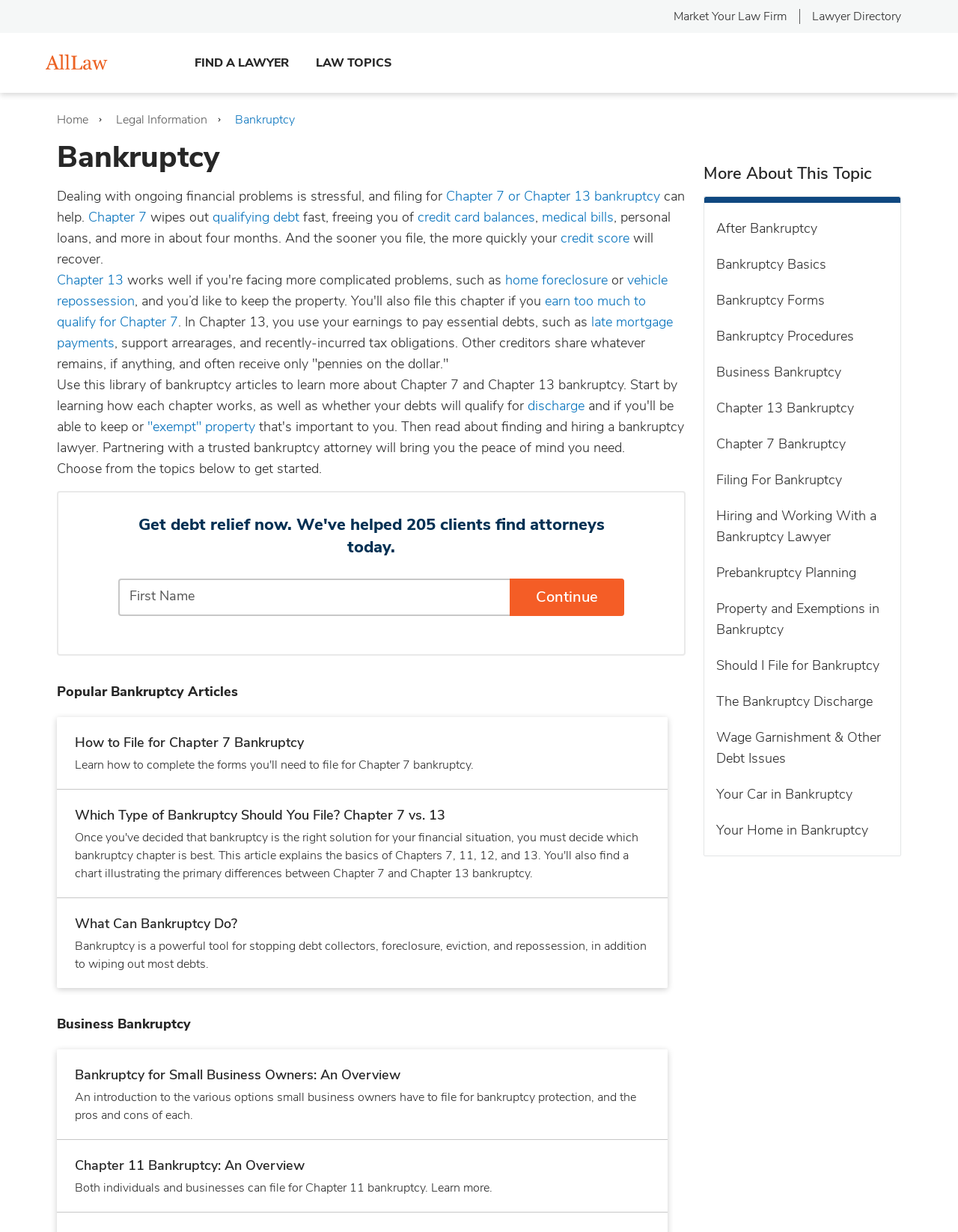Locate the bounding box coordinates of the UI element described by: "Find a Lawyer". Provide the coordinates as four float numbers between 0 and 1, formatted as [left, top, right, bottom].

[0.203, 0.045, 0.302, 0.057]